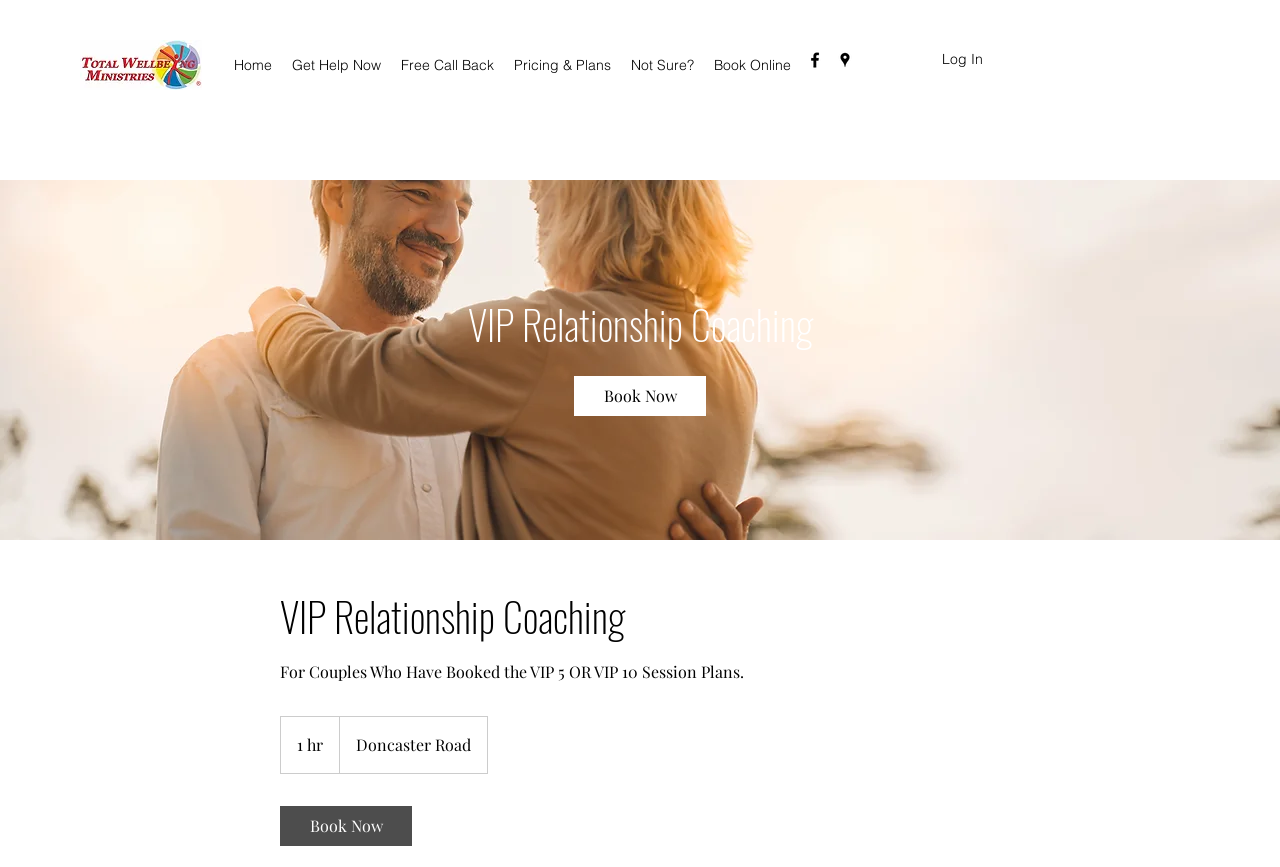Determine the bounding box coordinates of the clickable area required to perform the following instruction: "Click on the 'Facebook' link". The coordinates should be represented as four float numbers between 0 and 1: [left, top, right, bottom].

[0.629, 0.058, 0.645, 0.081]